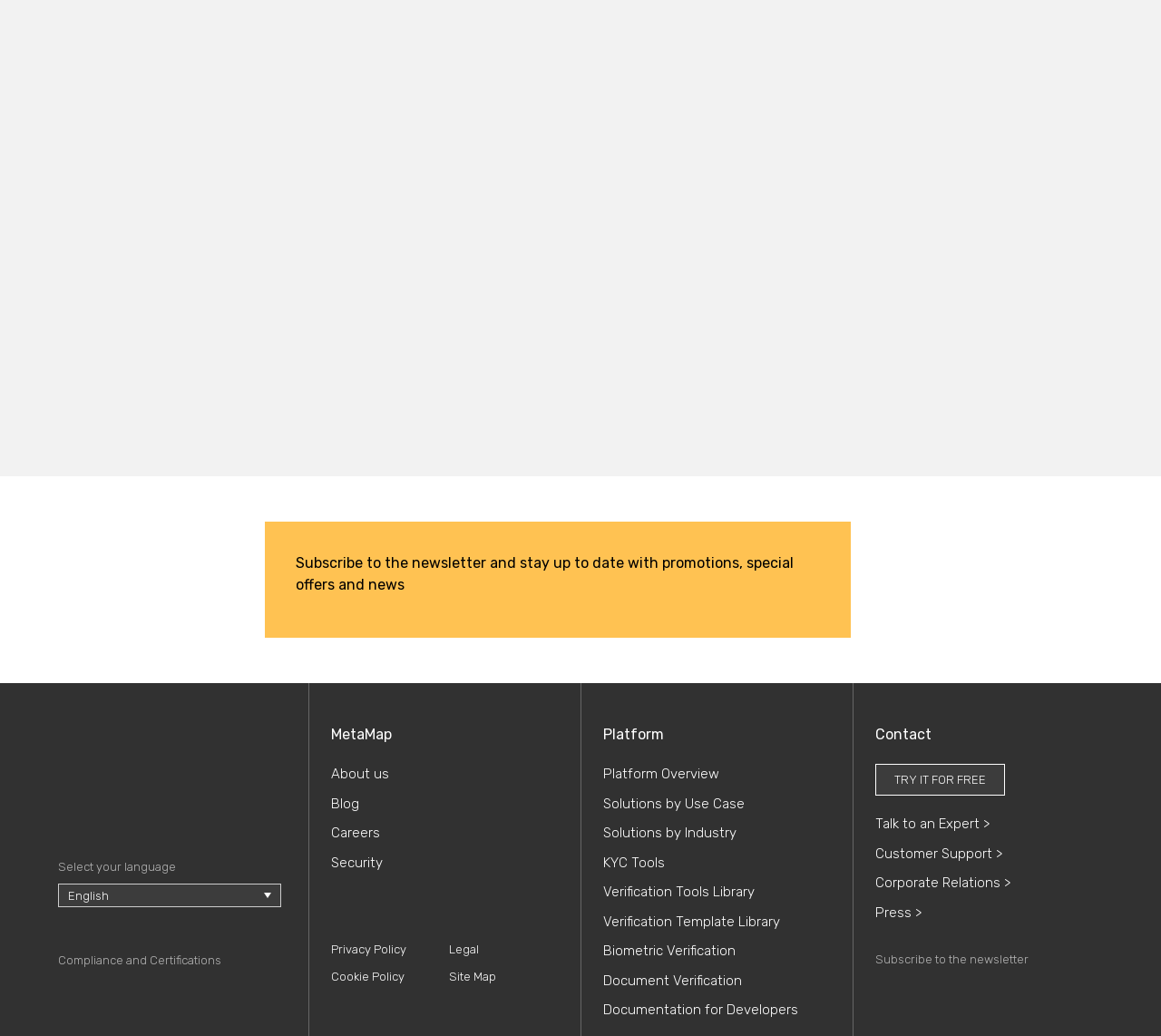What is the logo of the website?
Craft a detailed and extensive response to the question.

The logo of the website is MetaMap, which is an image element located at the top left corner of the webpage with a bounding box coordinate of [0.05, 0.699, 0.149, 0.723].